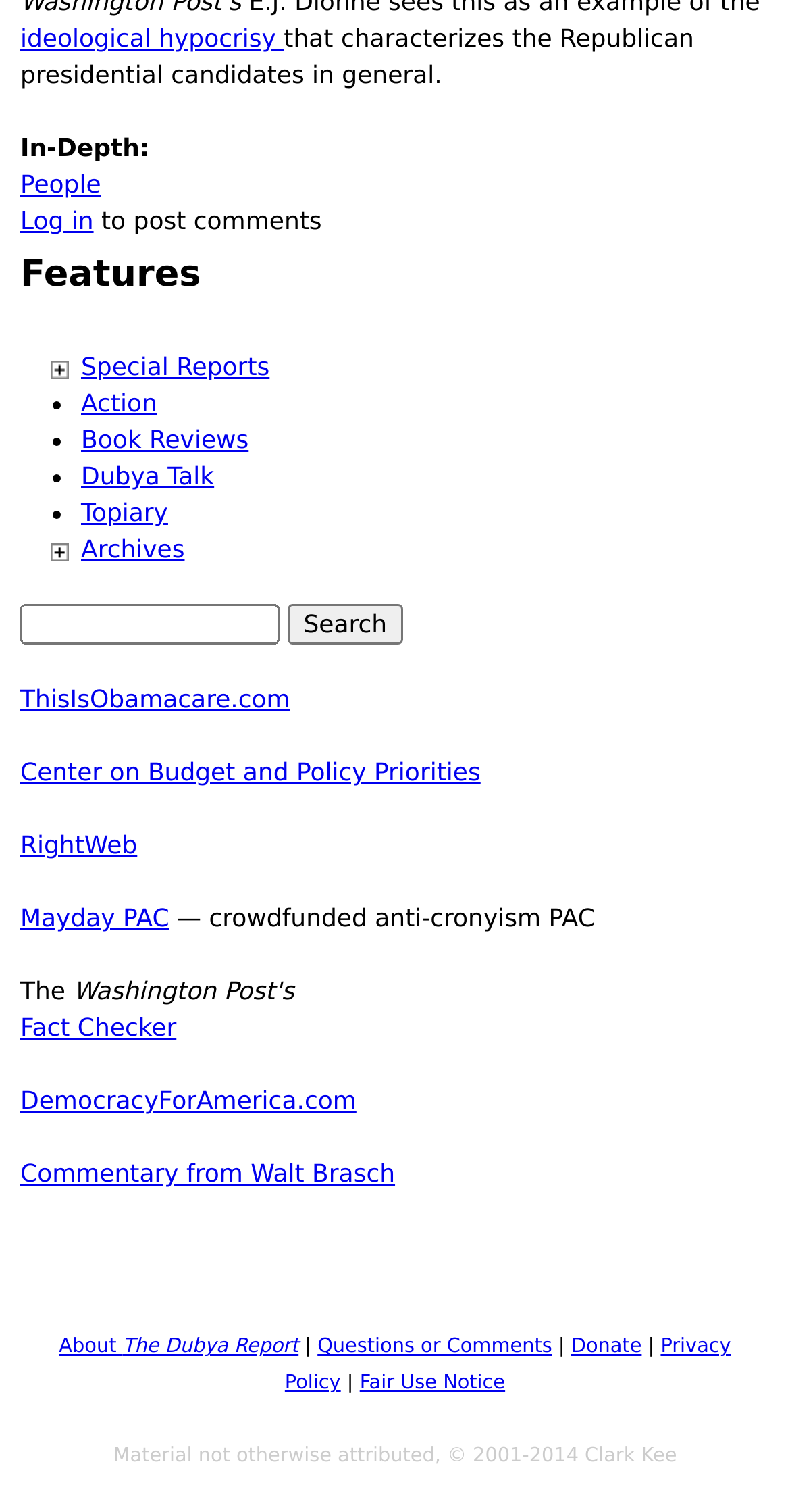Identify the bounding box coordinates of the region that should be clicked to execute the following instruction: "go to People page".

[0.026, 0.113, 0.128, 0.131]